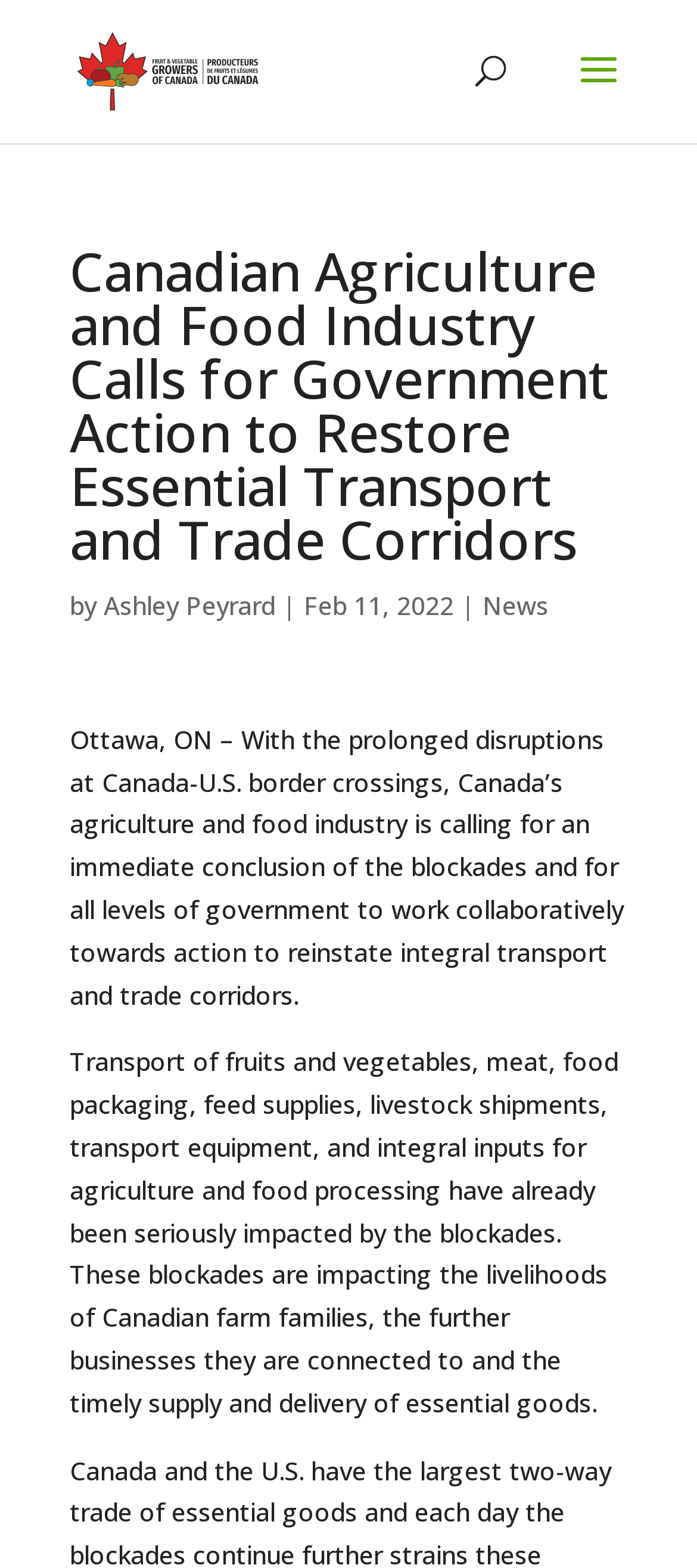Using the information in the image, give a comprehensive answer to the question: 
What is the industry calling for?

I found the answer by looking at the text that describes the call to action from the industry, which is to resolve the blockades and restore transport and trade corridors.